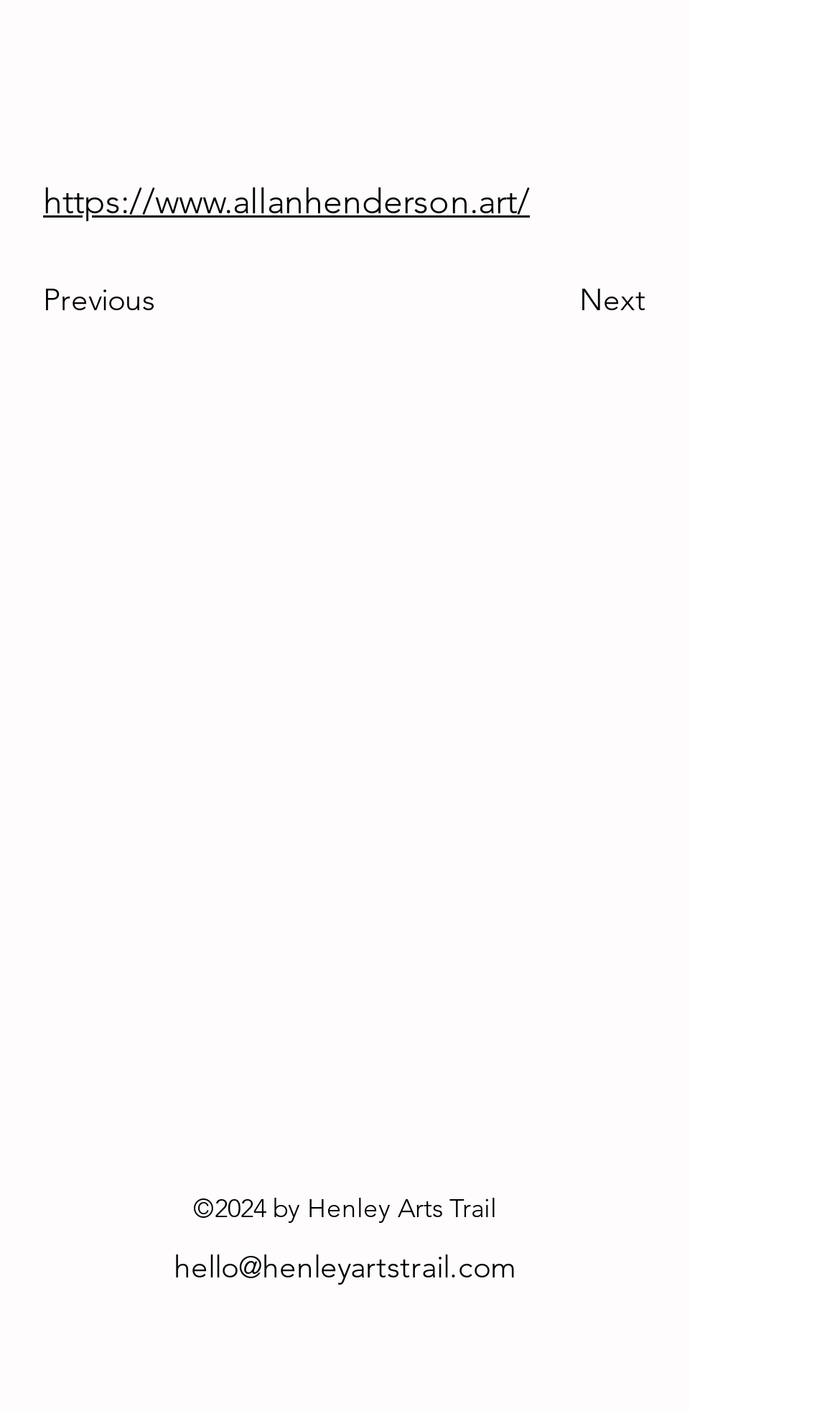Using the provided element description "Next", determine the bounding box coordinates of the UI element.

[0.549, 0.181, 0.769, 0.245]